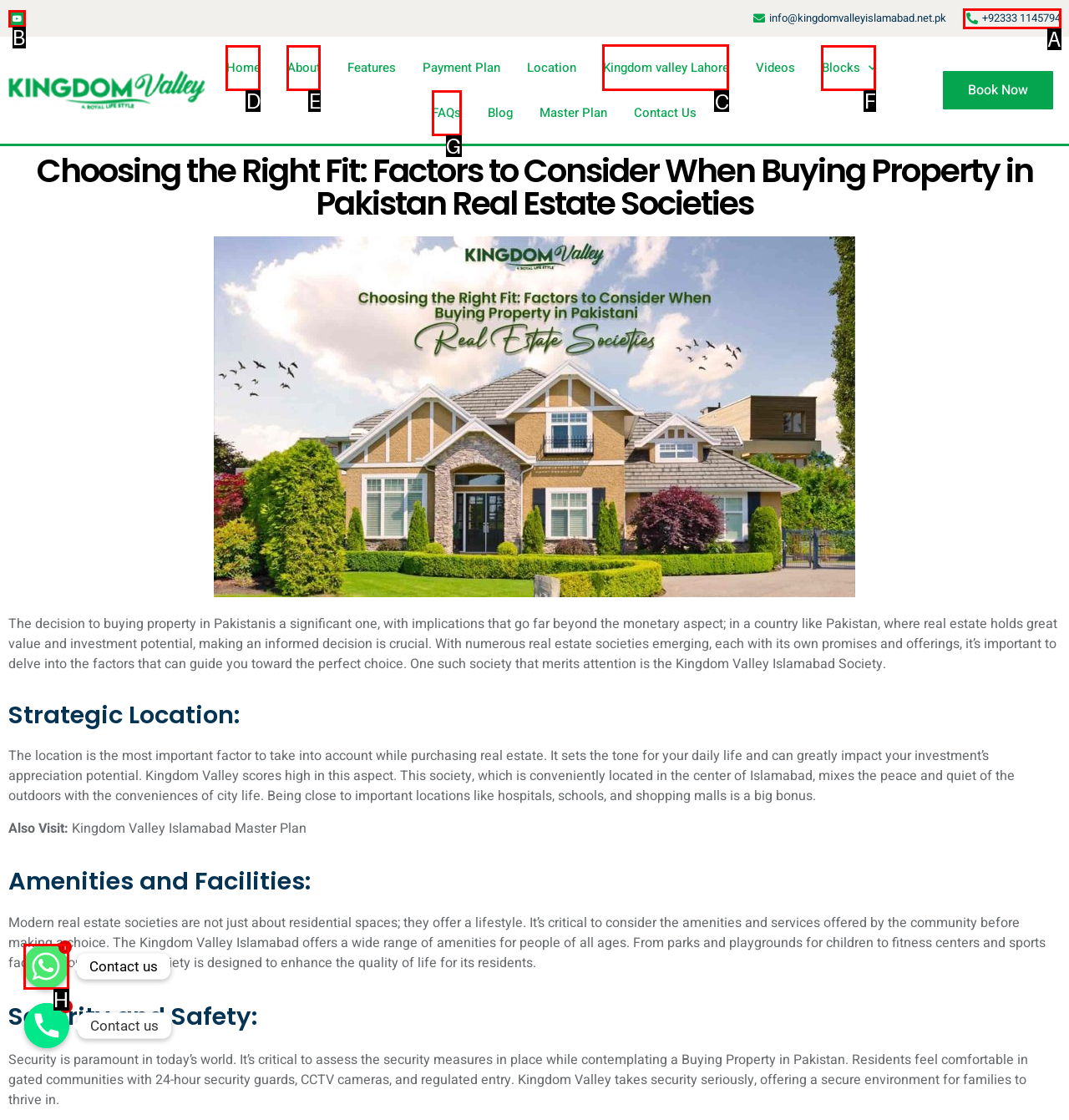Which option should be clicked to execute the following task: Visit the 'Kingdom Valley Lahore' page? Respond with the letter of the selected option.

C